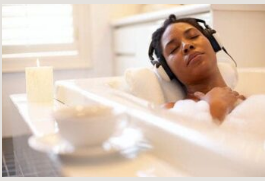What is the woman listening to?
Could you please answer the question thoroughly and with as much detail as possible?

The woman is wearing headphones, and the caption mentions that she is 'listening to soothing music', indicating that she is listening to calming music to enhance her relaxation experience.